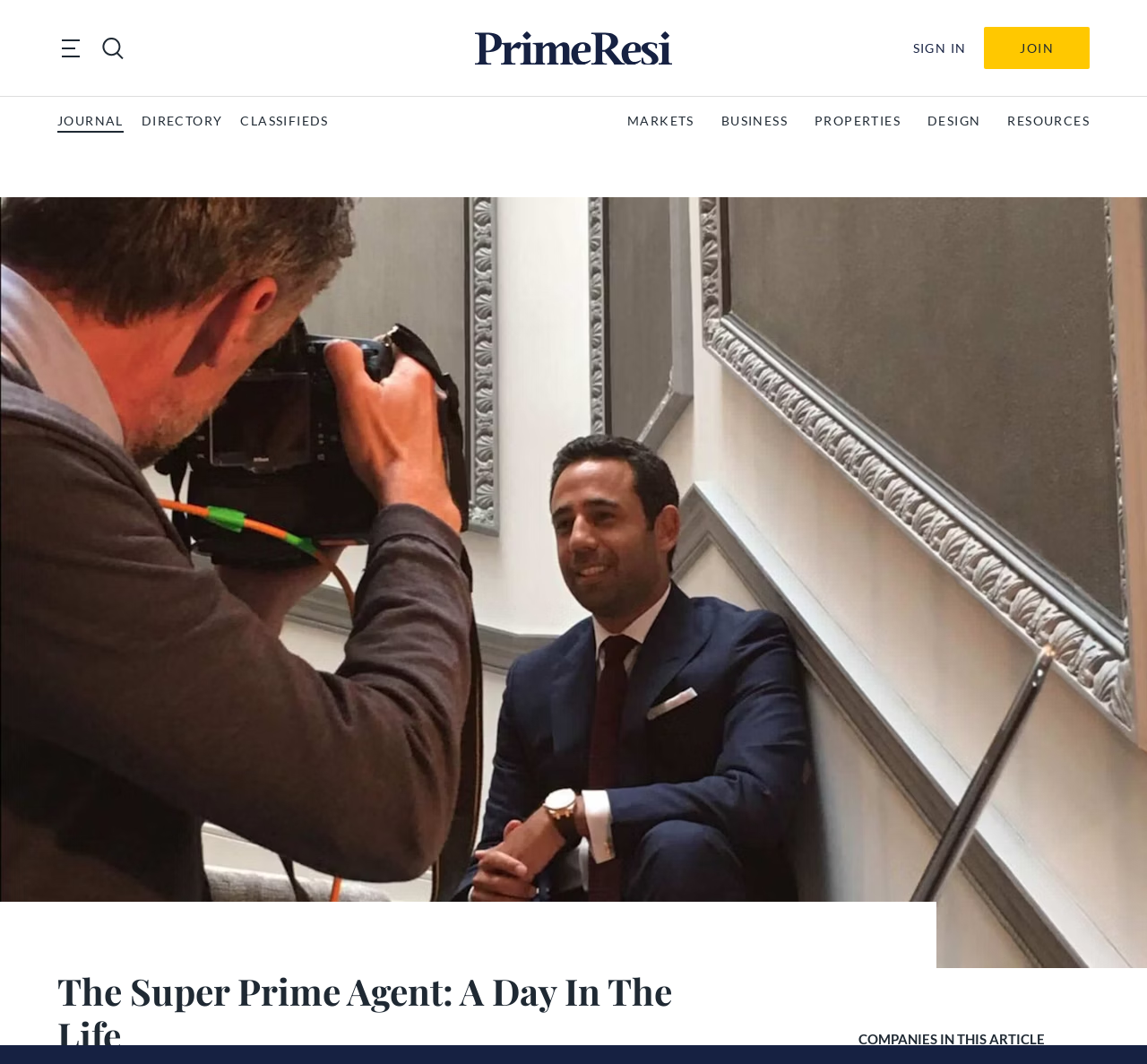Please identify the bounding box coordinates of the area I need to click to accomplish the following instruction: "read the article".

[0.05, 0.911, 0.64, 0.993]